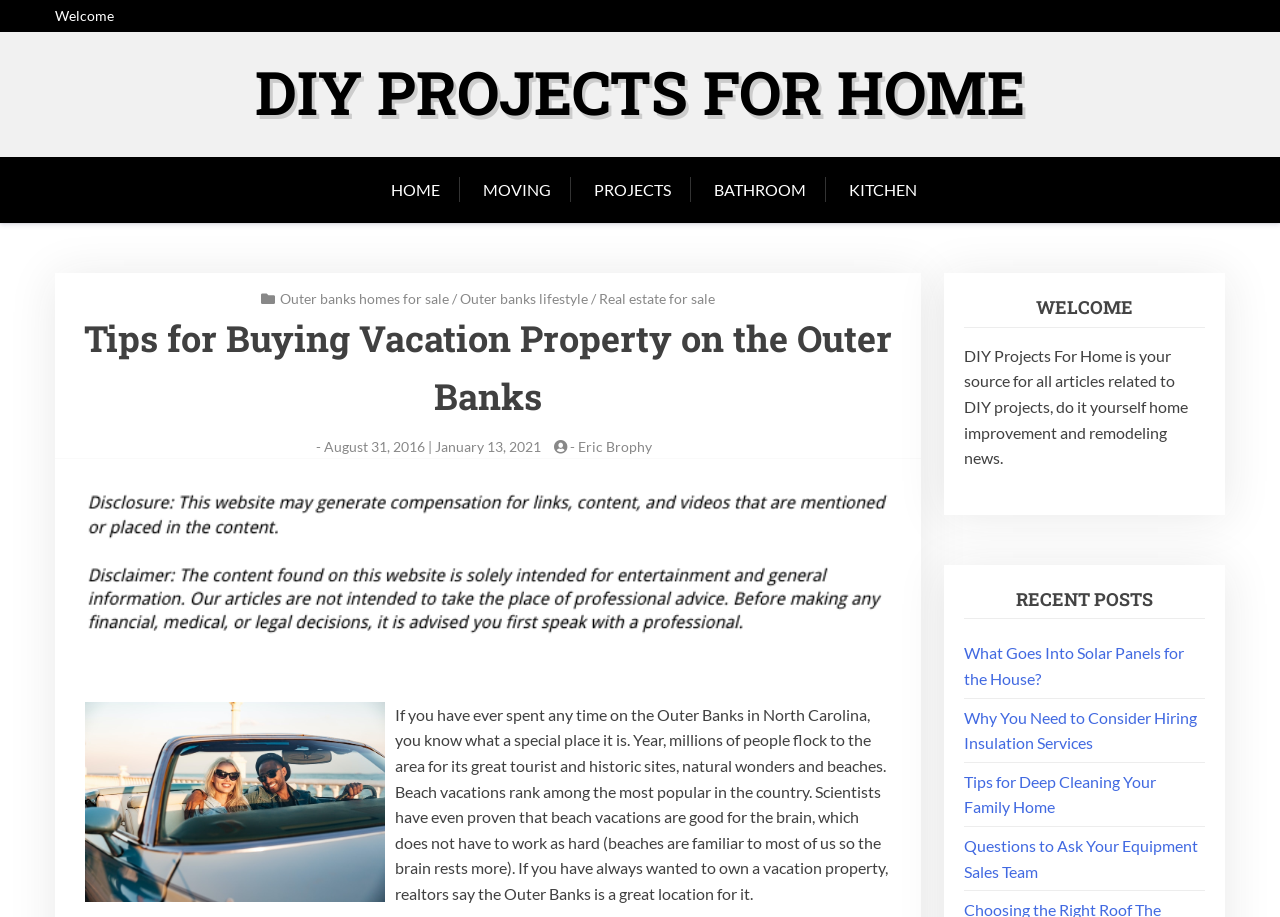Can you give a detailed response to the following question using the information from the image? What type of articles can be found on this website?

The website 'DIY Projects For Home' is a source for all articles related to DIY projects, do-it-yourself home improvement, and remodeling news.